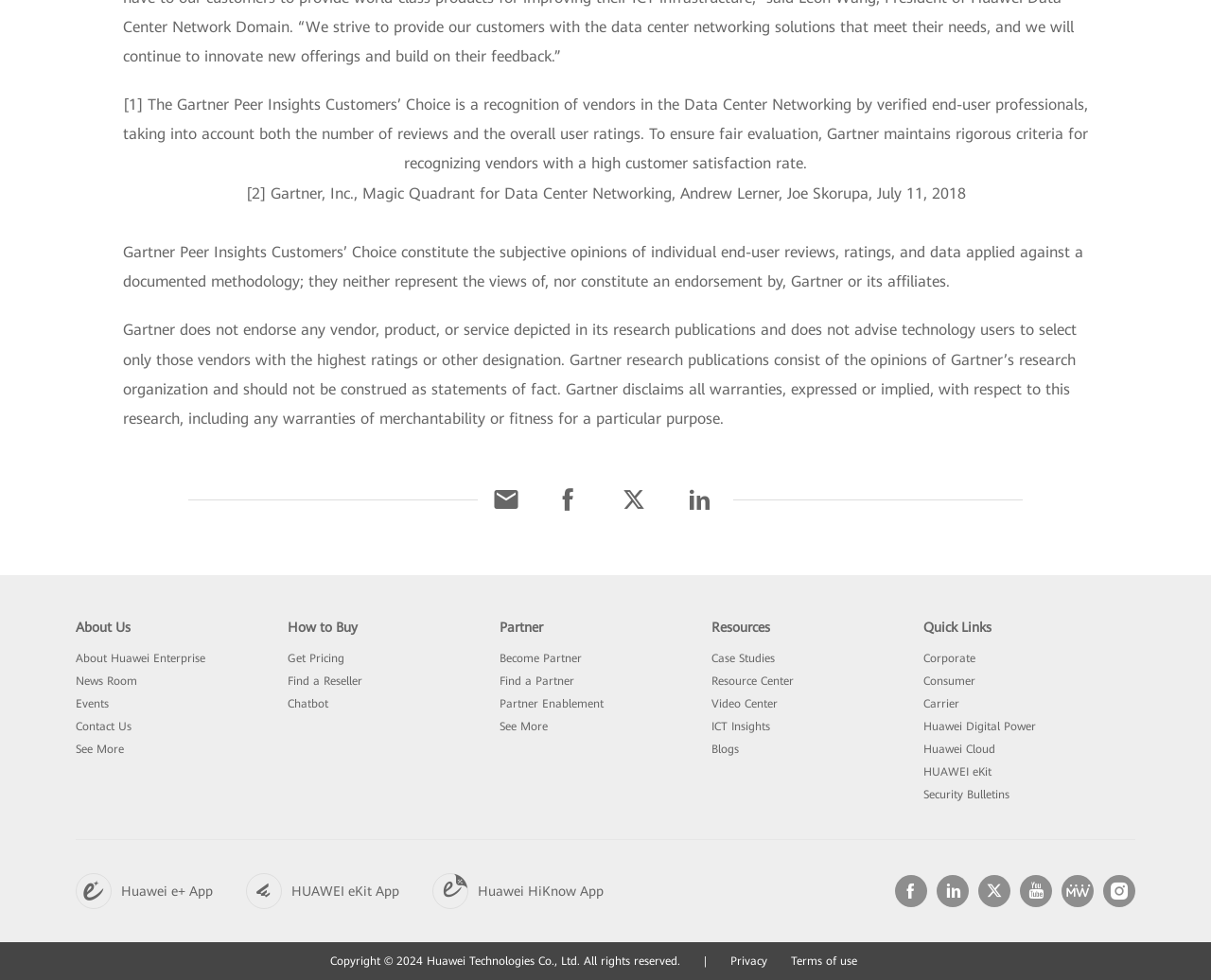How many social media links are available at the bottom of the webpage?
Using the image, elaborate on the answer with as much detail as possible.

At the bottom of the webpage, there are 6 social media links available, represented by icons, namely Huawei e+ App, HUAWEI eKit App, Huawei HiKnow App, and three more.